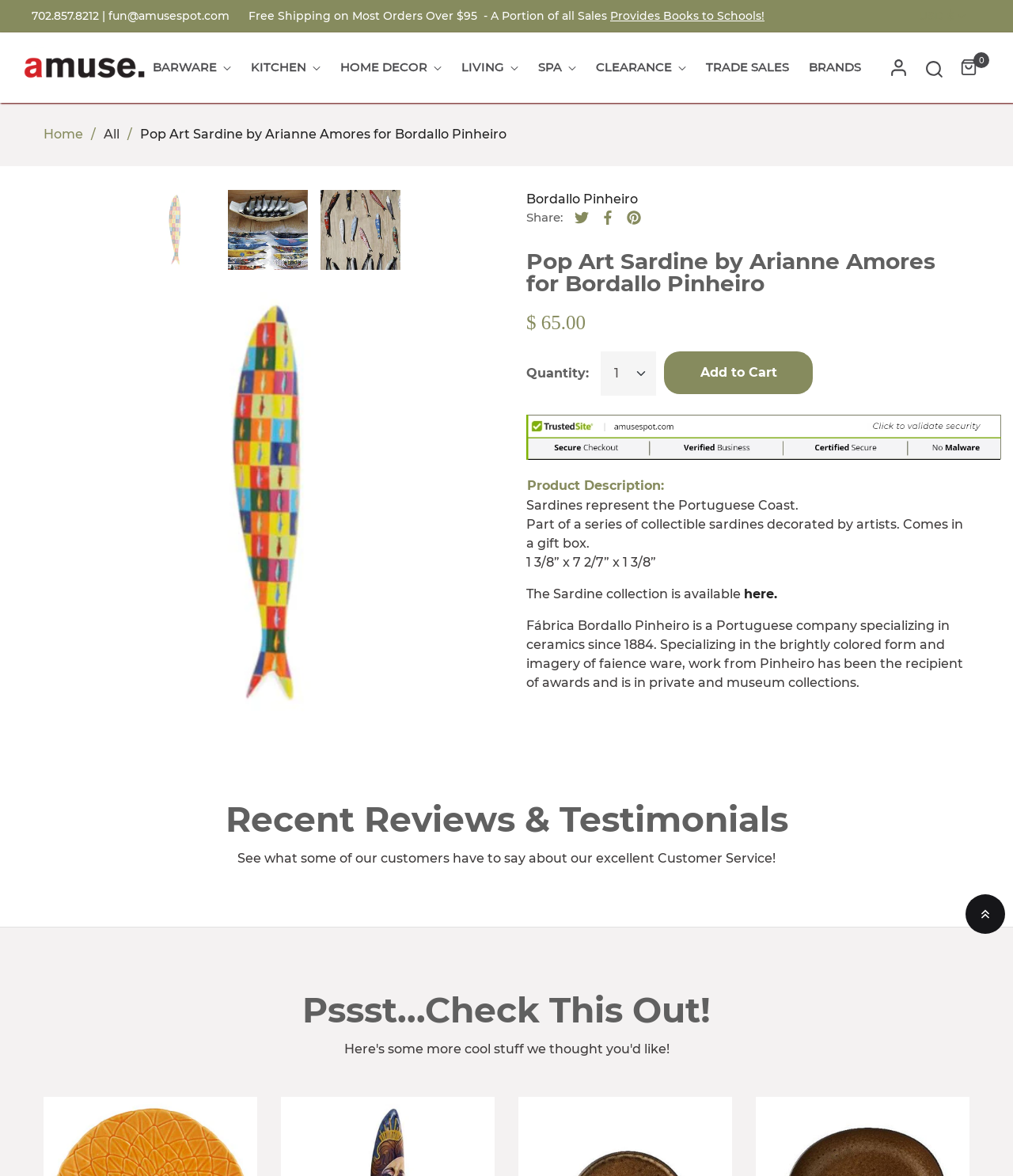What is the theme of the product?
Please provide a full and detailed response to the question.

I found the theme of the product by reading the first sentence of the product description, which says 'Sardines represent the Portuguese Coast'.